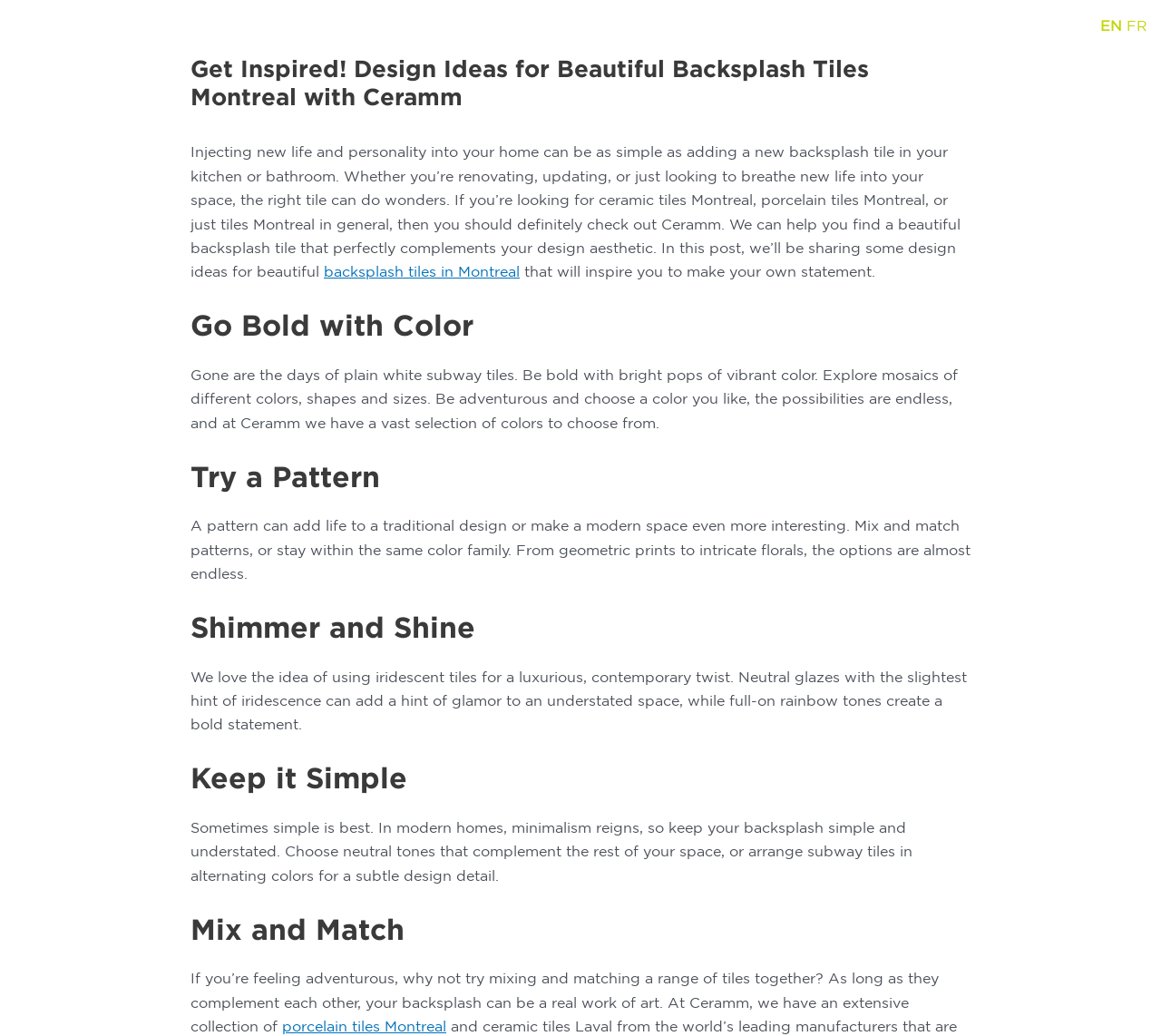Determine the main headline from the webpage and extract its text.

Get Inspired! Design Ideas for Beautiful Backsplash Tiles Montreal with Ceramm